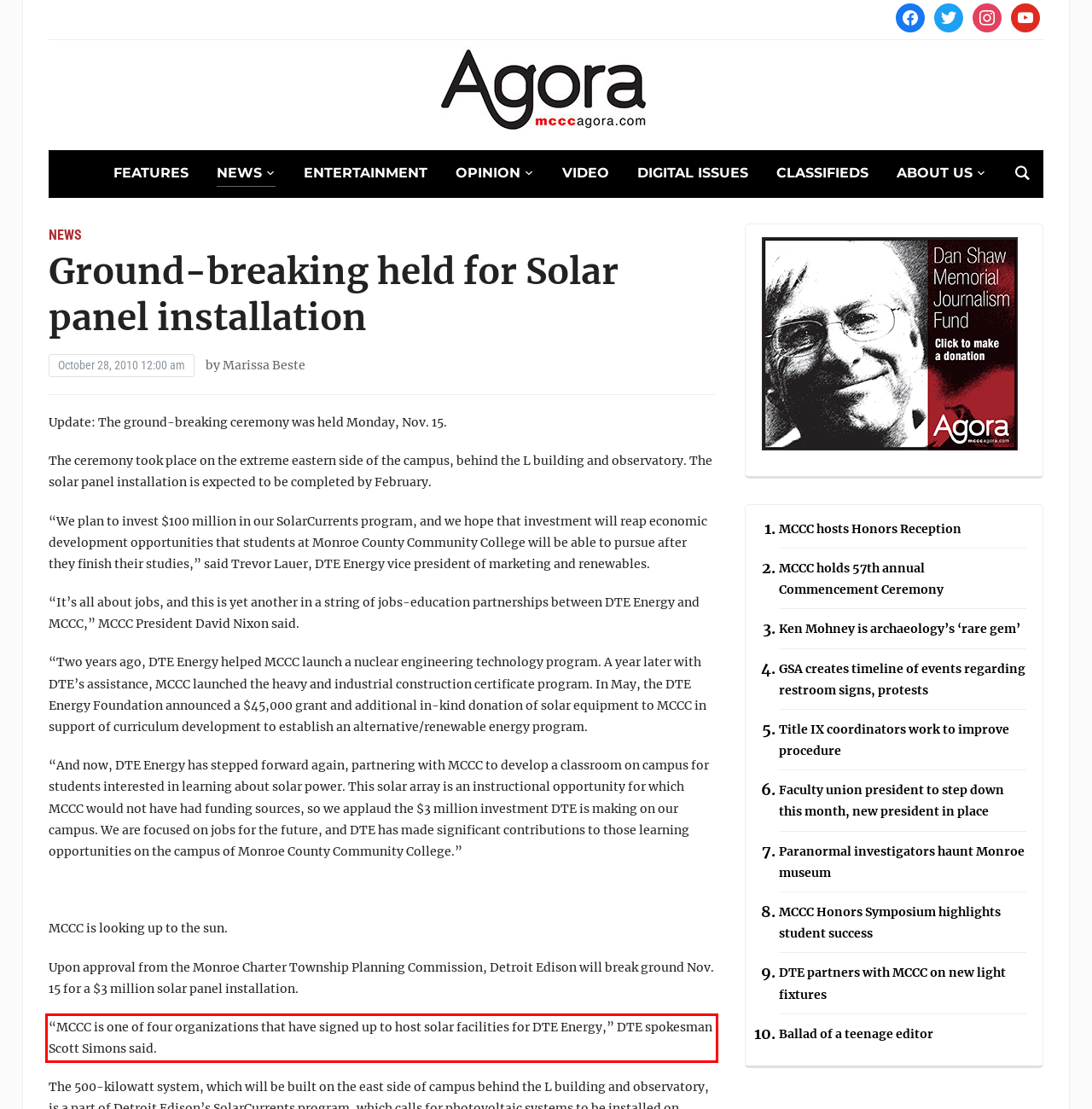Examine the webpage screenshot, find the red bounding box, and extract the text content within this marked area.

“MCCC is one of four organizations that have signed up to host solar facilities for DTE Energy,” DTE spokesman Scott Simons said.